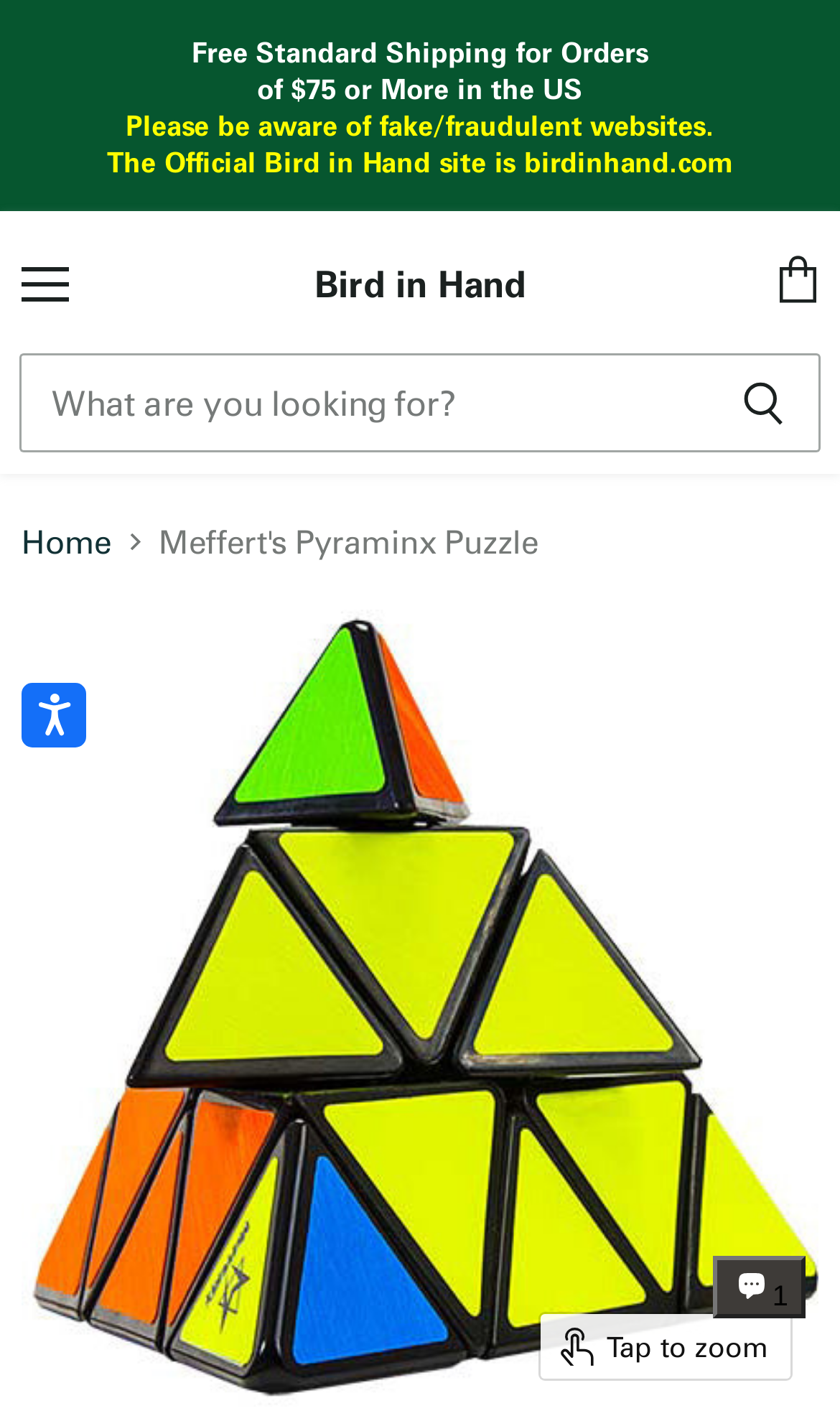Provide the bounding box coordinates for the UI element described in this sentence: "Skip to Content↵ENTER". The coordinates should be four float values between 0 and 1, i.e., [left, top, right, bottom].

[0.051, 0.076, 0.564, 0.146]